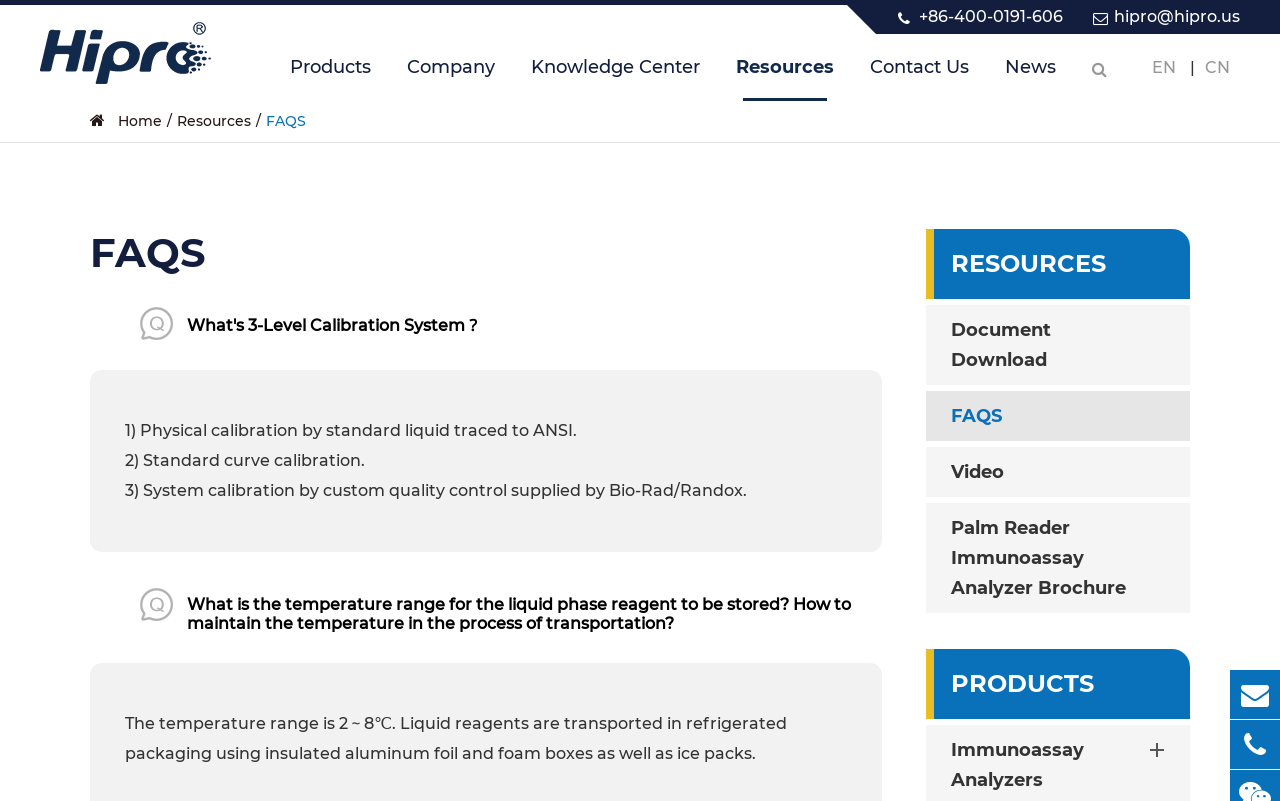Given the element description: "Quality Control System", predict the bounding box coordinates of the UI element it refers to, using four float numbers between 0 and 1, i.e., [left, top, right, bottom].

[0.844, 0.159, 0.95, 0.293]